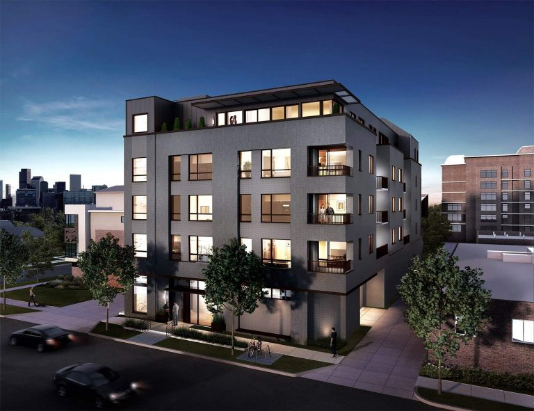Answer succinctly with a single word or phrase:
What is surrounding the building?

lush greenery